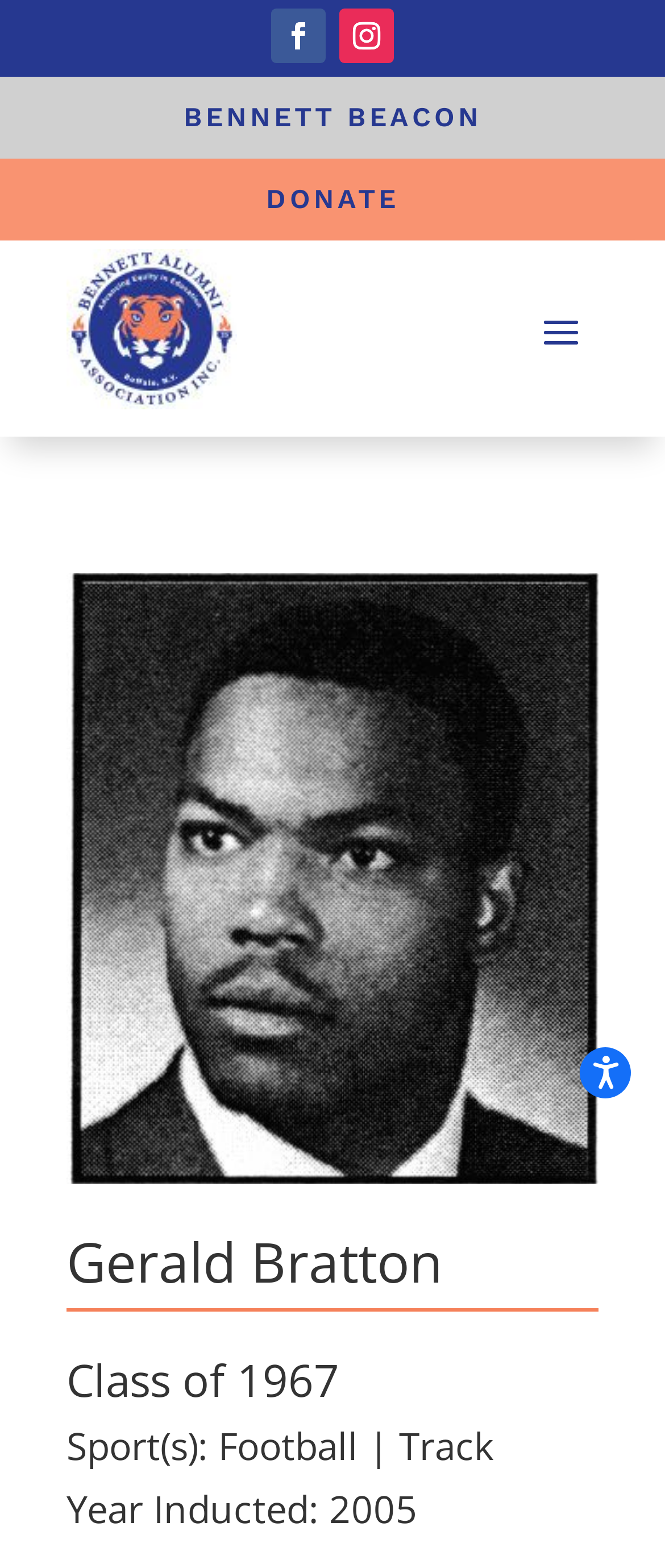What sports did Gerald Bratton participate in?
Please answer using one word or phrase, based on the screenshot.

Football and Track